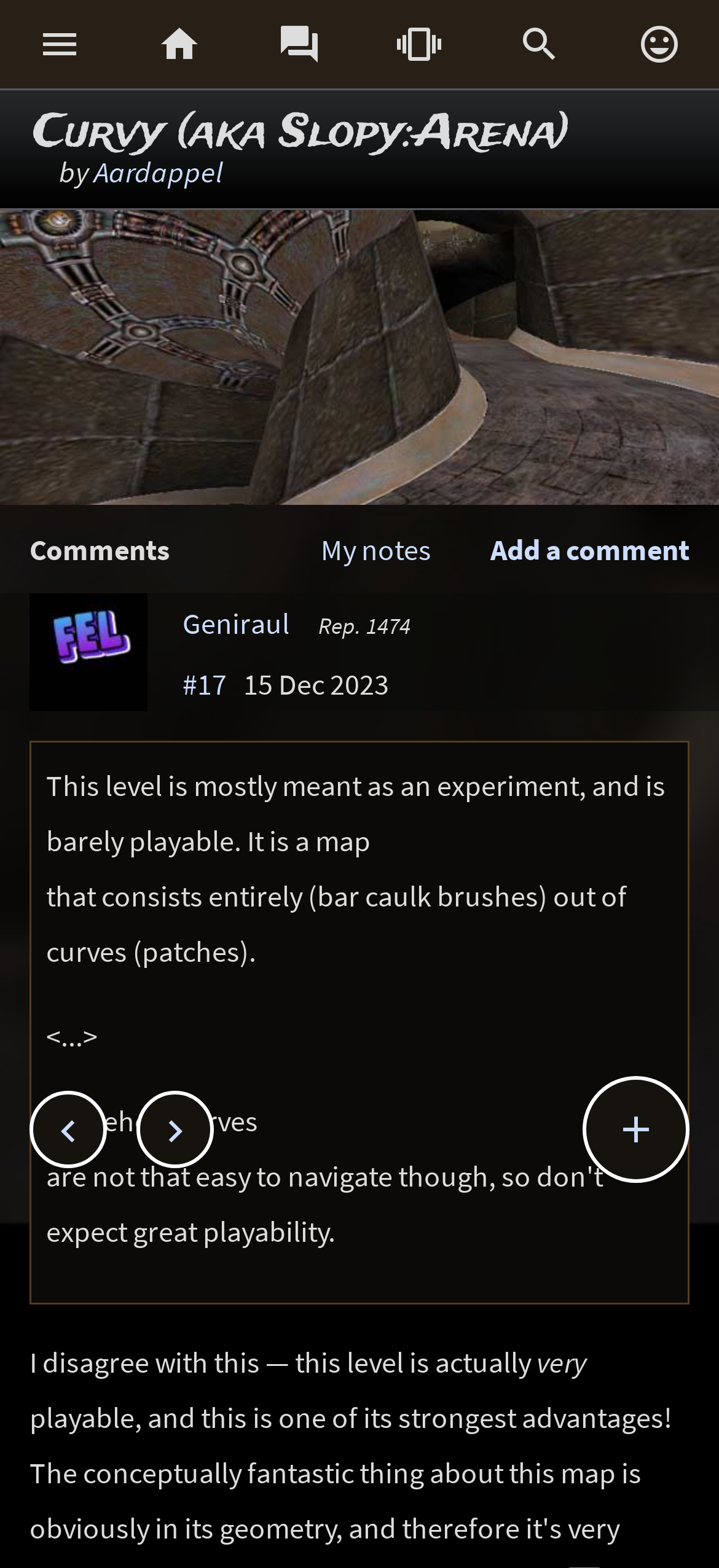Determine the bounding box coordinates of the section I need to click to execute the following instruction: "Add a comment". Provide the coordinates as four float numbers between 0 and 1, i.e., [left, top, right, bottom].

[0.682, 0.338, 0.959, 0.362]